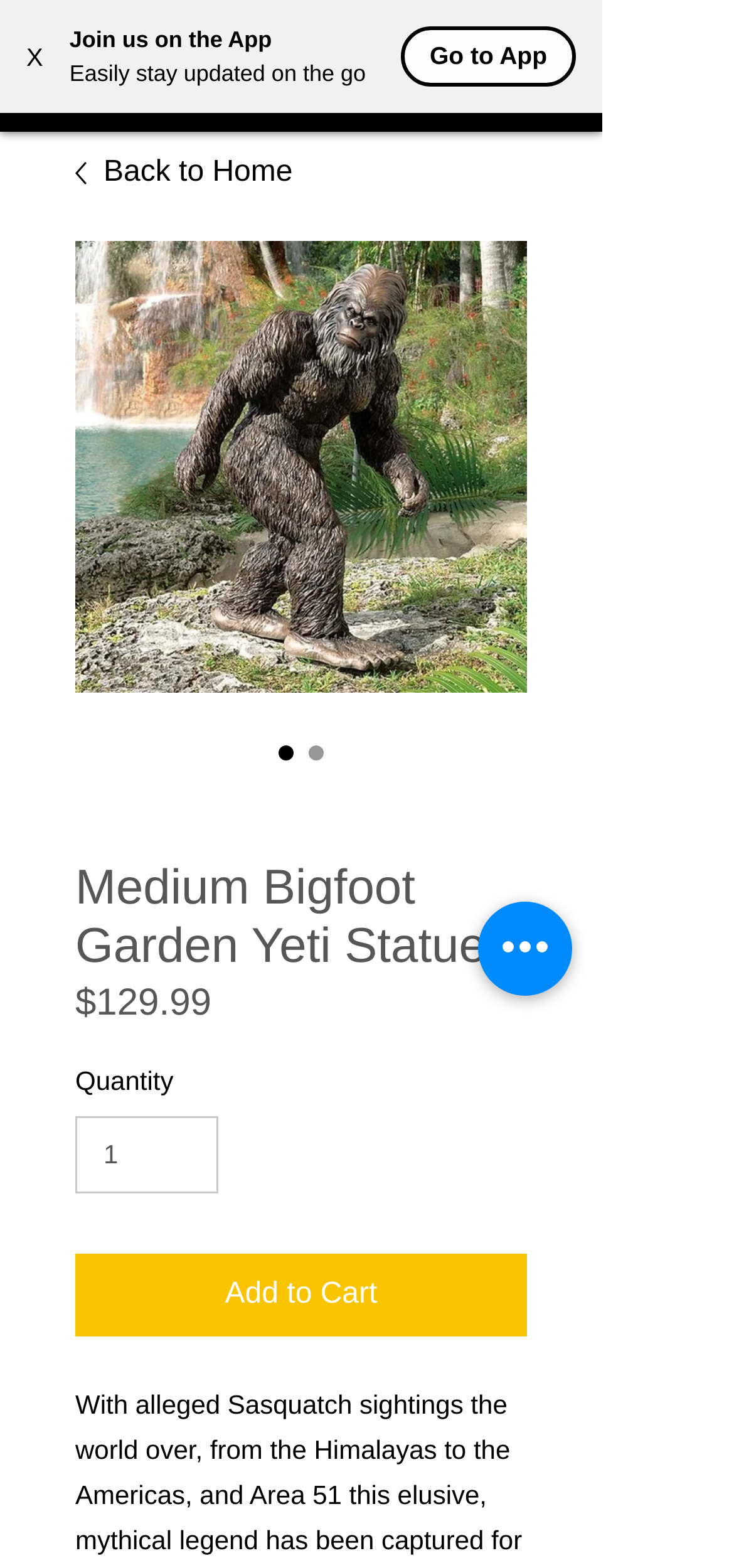Provide a short answer using a single word or phrase for the following question: 
What is the purpose of the 'Add to Cart' button?

To add the product to the cart